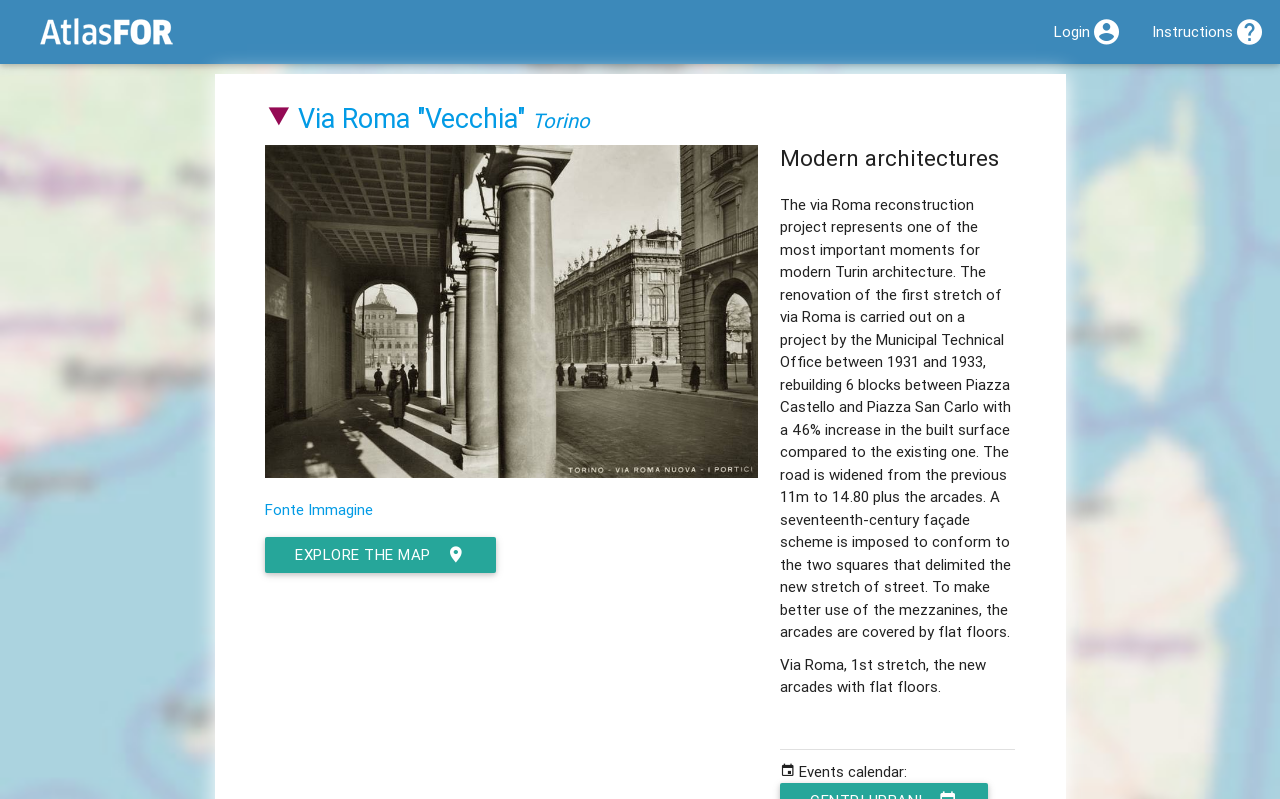Answer this question using a single word or a brief phrase:
What is the increase in built surface compared to the existing one?

46%